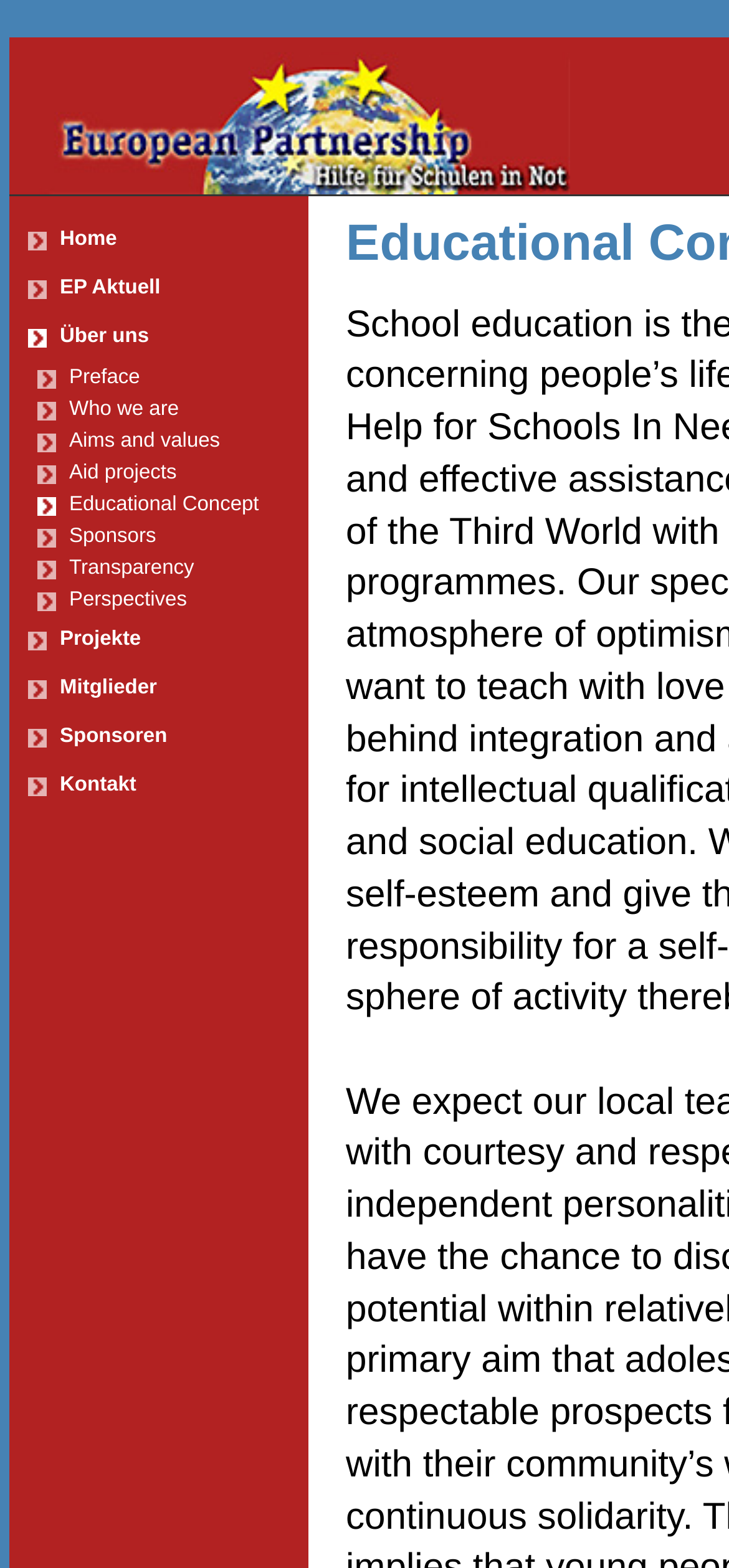Identify the bounding box coordinates of the area that should be clicked in order to complete the given instruction: "read about educational concept". The bounding box coordinates should be four float numbers between 0 and 1, i.e., [left, top, right, bottom].

[0.051, 0.314, 0.355, 0.328]